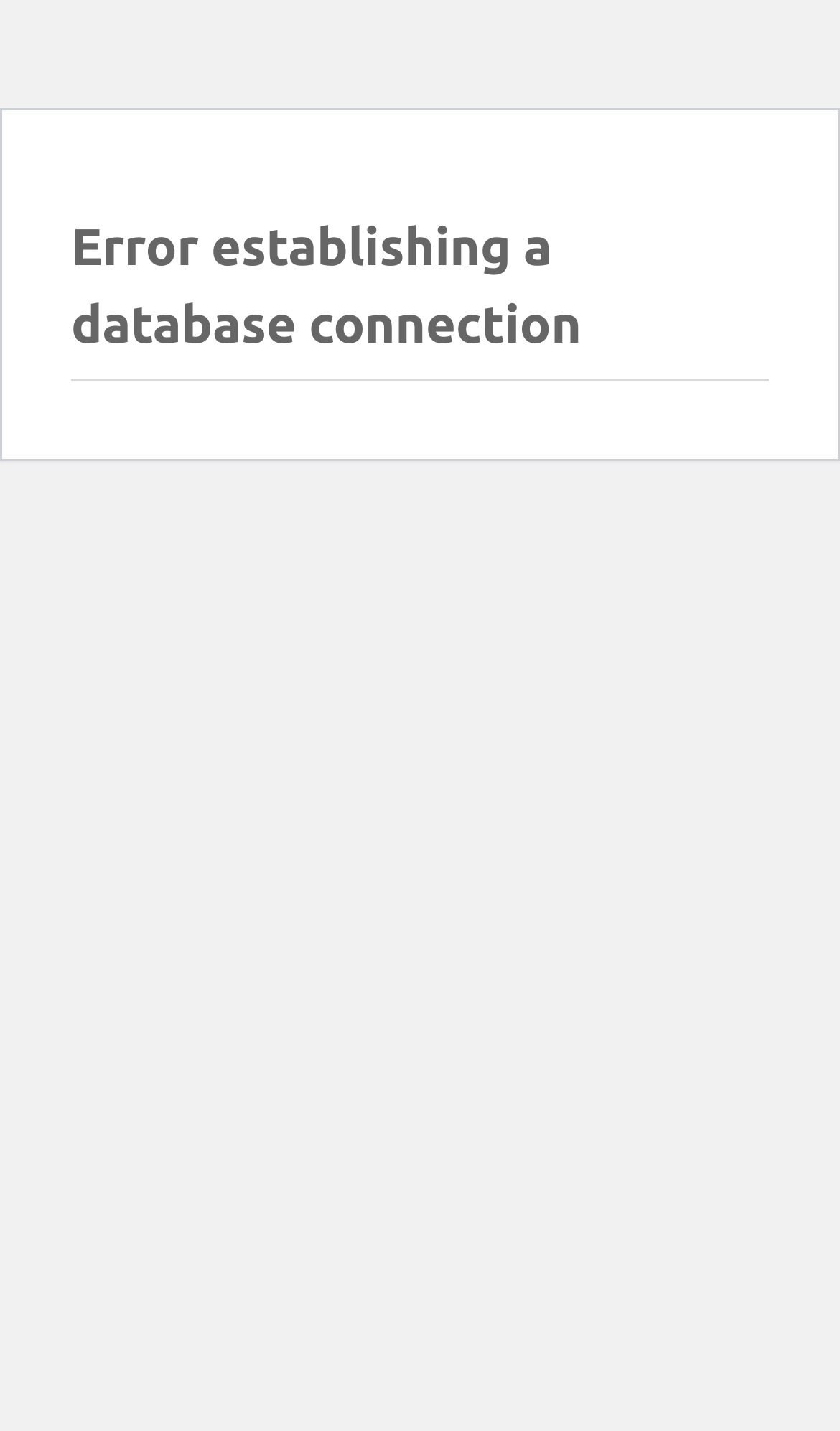Can you determine the main header of this webpage?

Error establishing a database connection